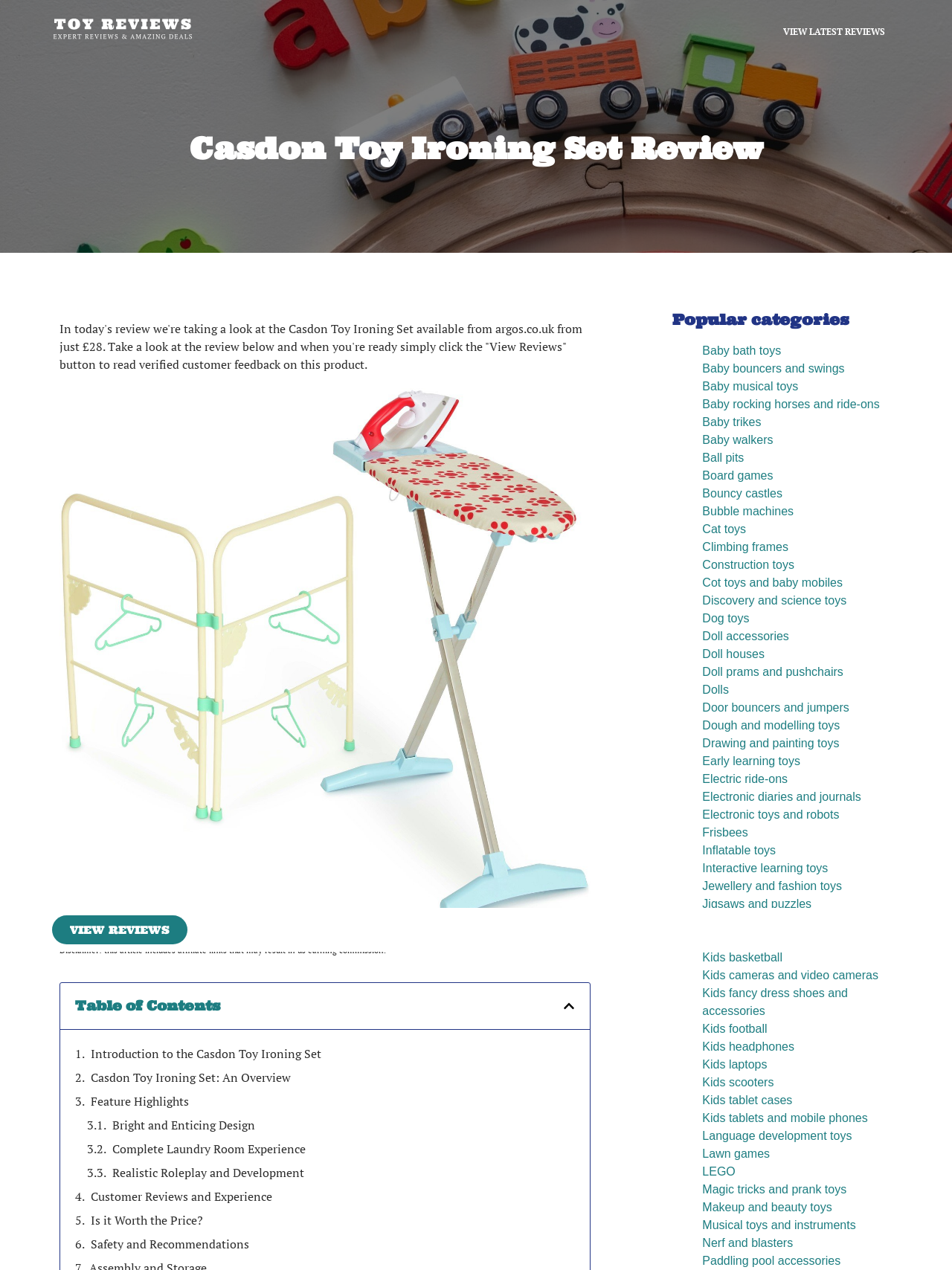Please provide a one-word or short phrase answer to the question:
How many links are under the 'Popular categories' heading?

25